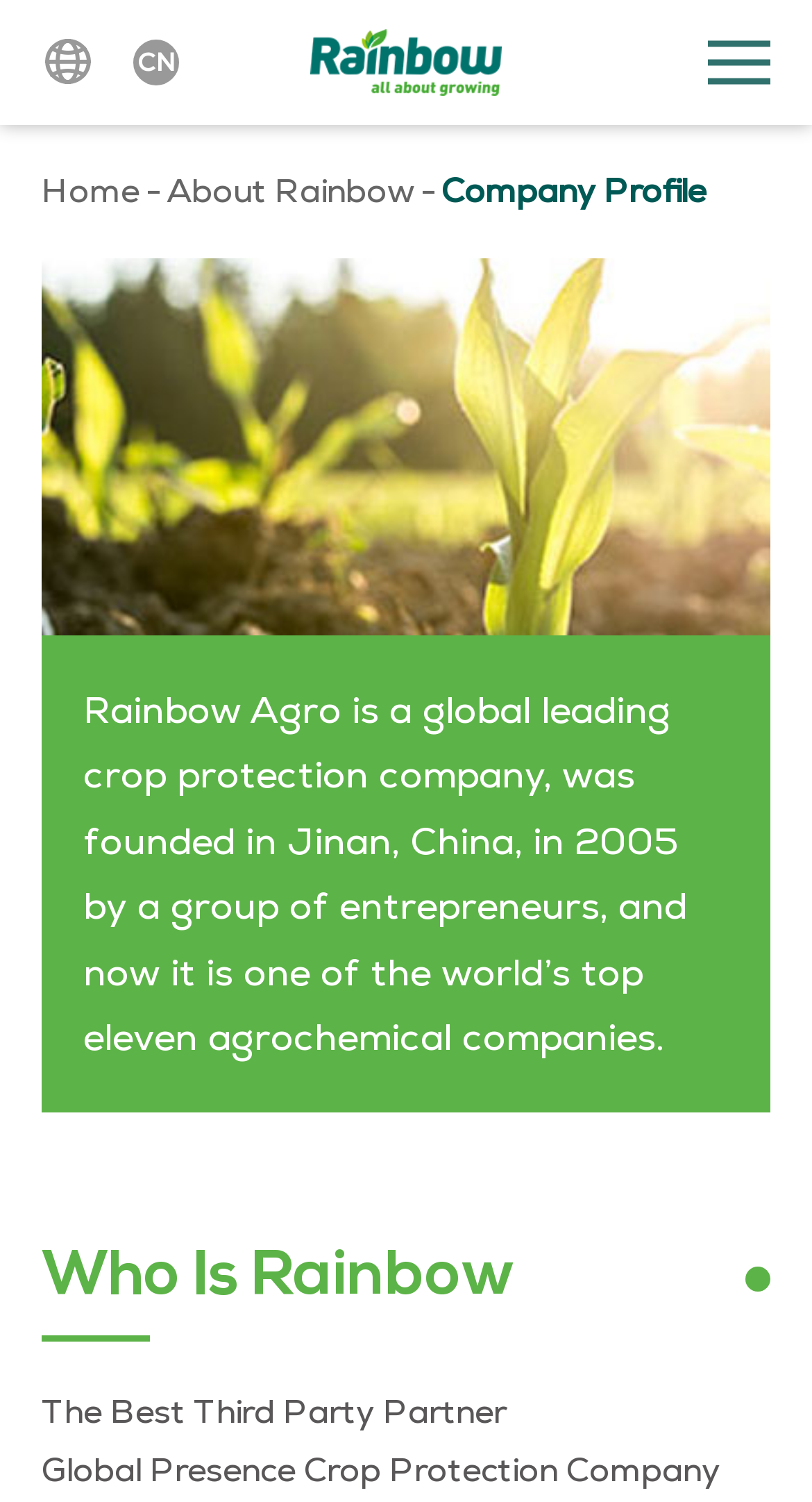Where was the company founded?
Utilize the image to construct a detailed and well-explained answer.

I found the answer by reading the StaticText element with the text 'Rainbow Agro is a global leading crop protection company, was founded in Jinan, China, in 2005...' which provides information about the company's founding location.